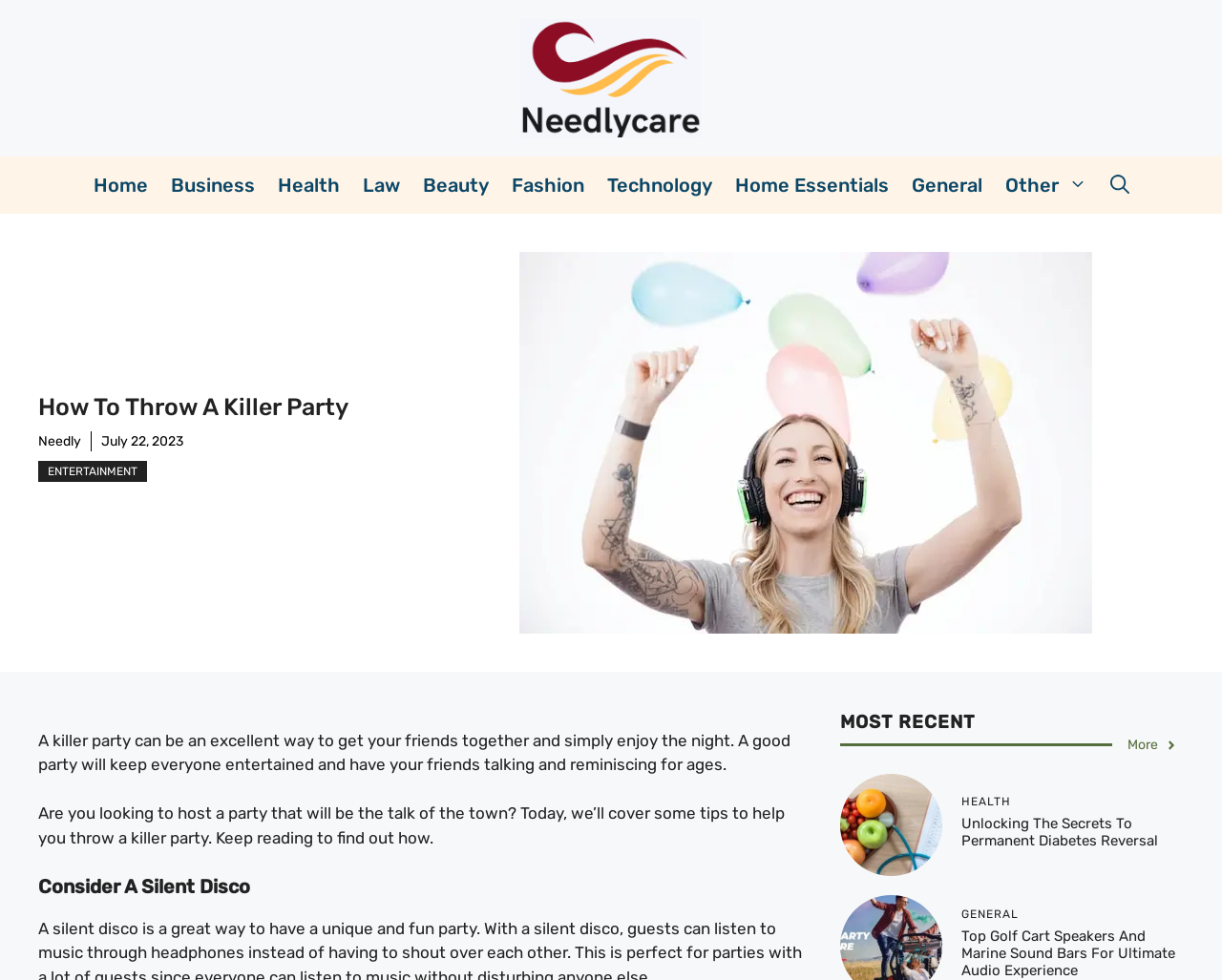What is the topic of the article 'Top Golf Cart Speakers And Marine Sound Bars For Ultimate Audio Experience'?
Answer the question in a detailed and comprehensive manner.

The topic of the article can be determined by reading the title 'Top Golf Cart Speakers And Marine Sound Bars For Ultimate Audio Experience', which indicates that the article is about golf cart speakers and marine sound bars.